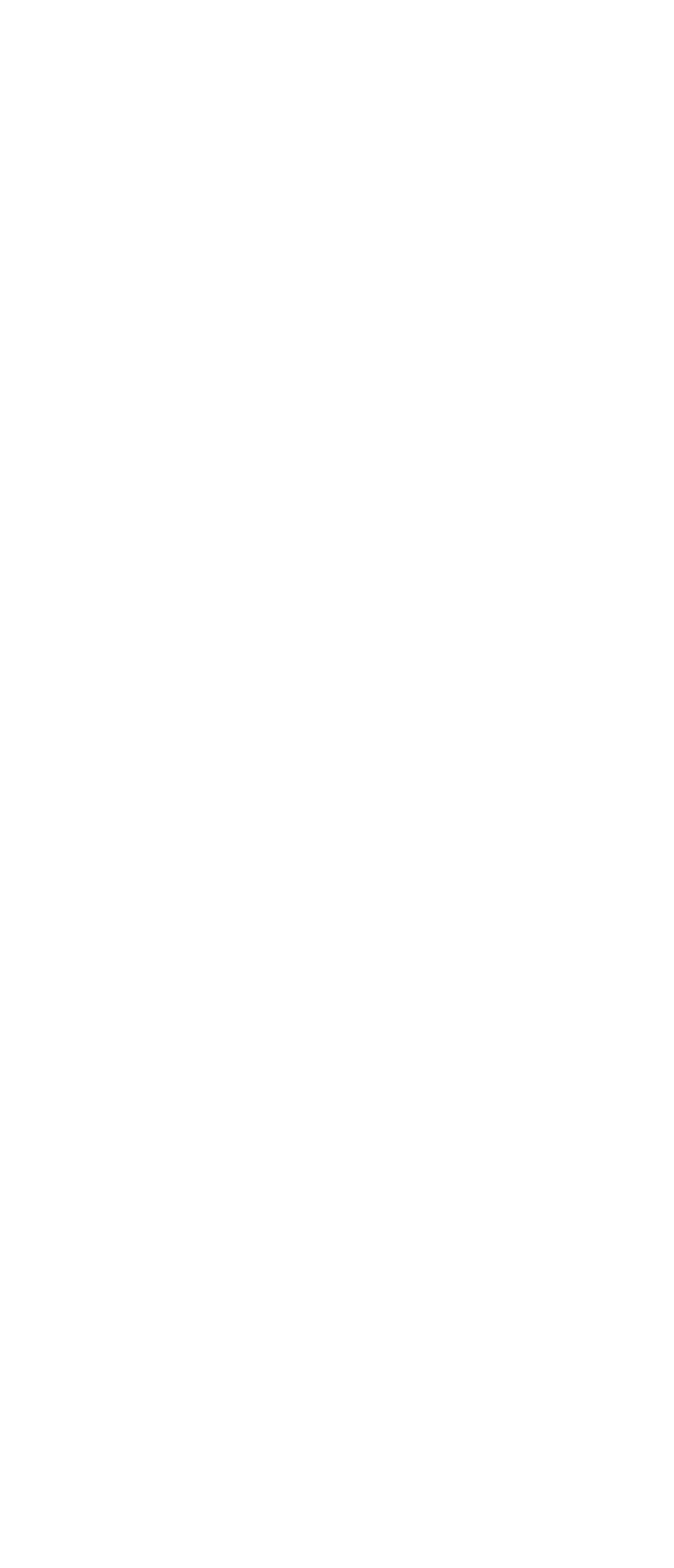Provide a one-word or brief phrase answer to the question:
What is the email address?

info@humanesolutions.ca